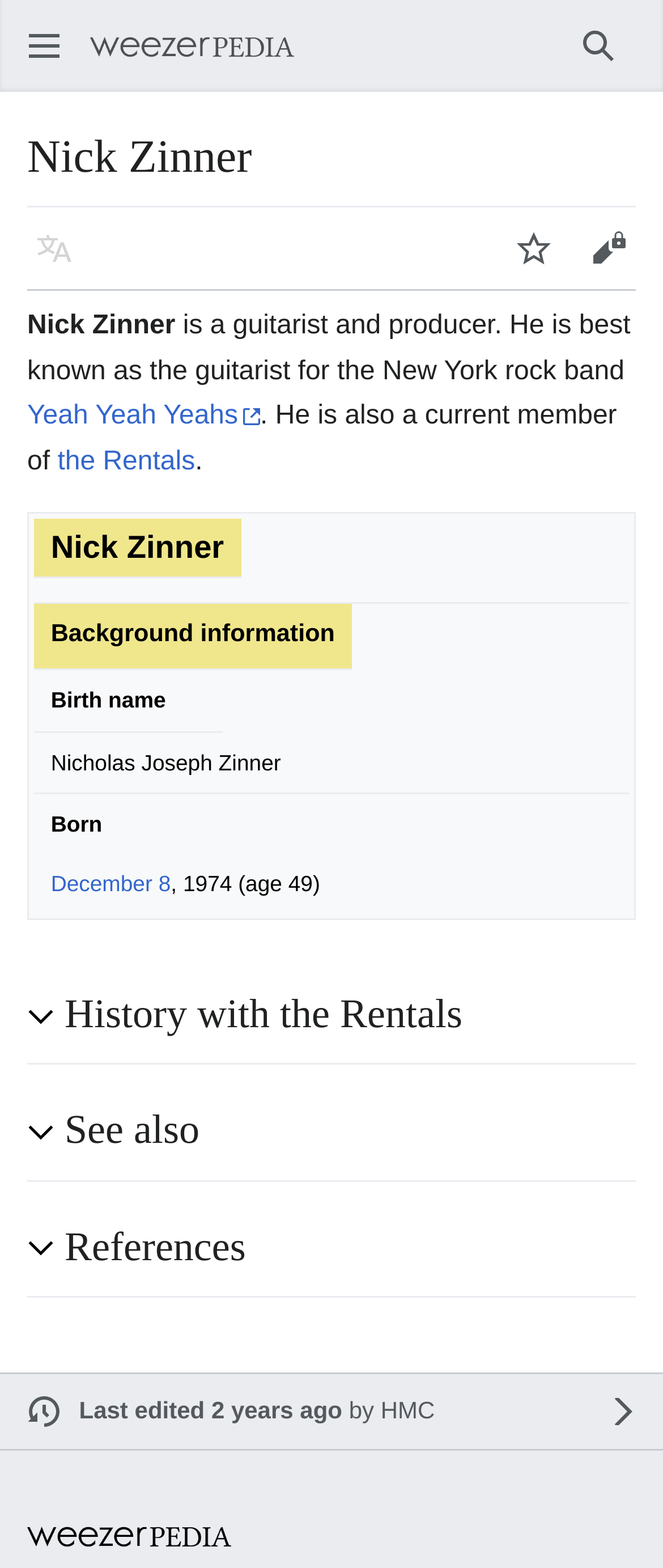Given the element description "Yeah Yeah Yeahs", identify the bounding box of the corresponding UI element.

[0.041, 0.256, 0.392, 0.275]